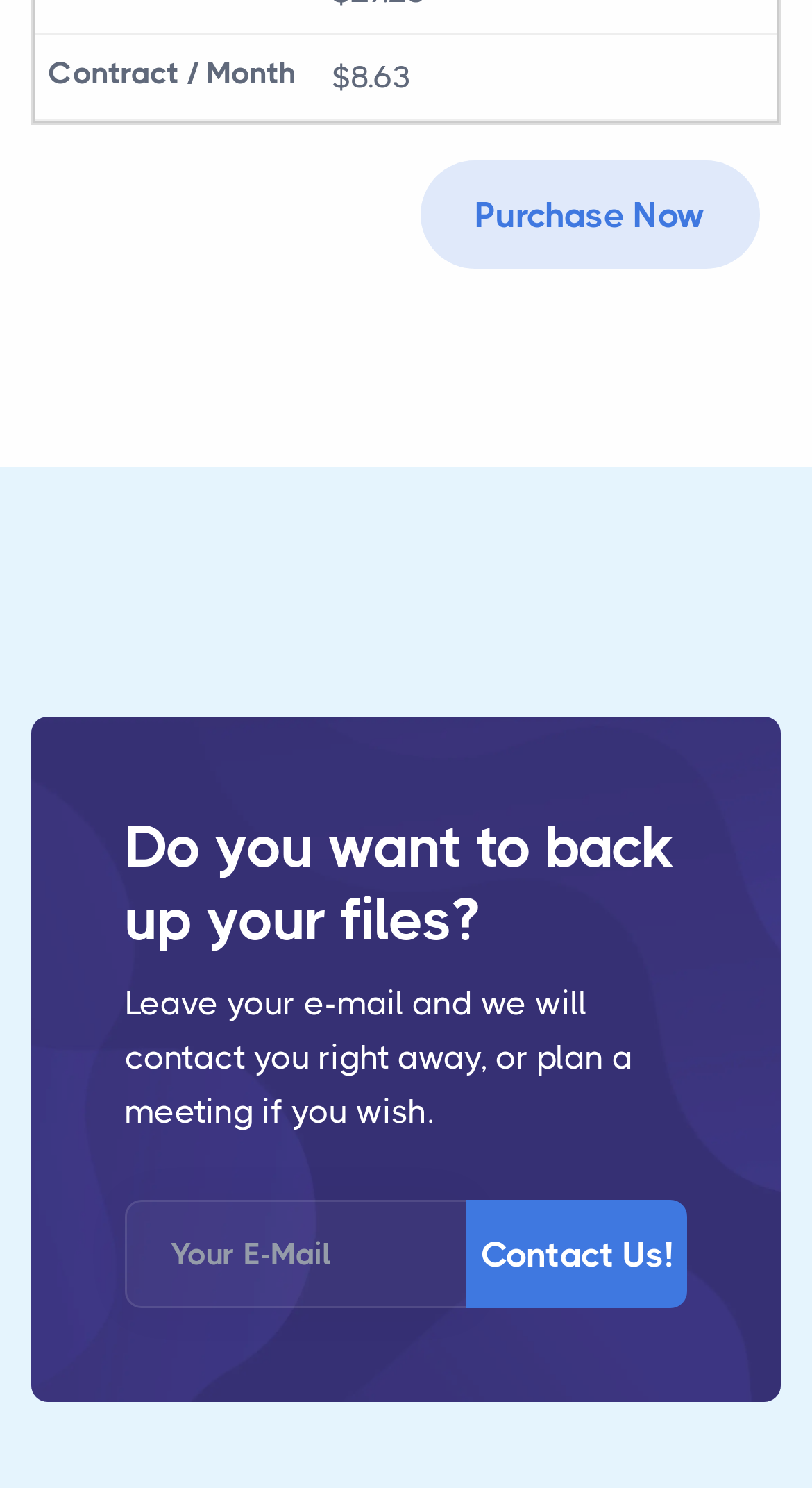For the element described, predict the bounding box coordinates as (top-left x, top-left y, bottom-right x, bottom-right y). All values should be between 0 and 1. Element description: Purchase Now

[0.518, 0.107, 0.936, 0.181]